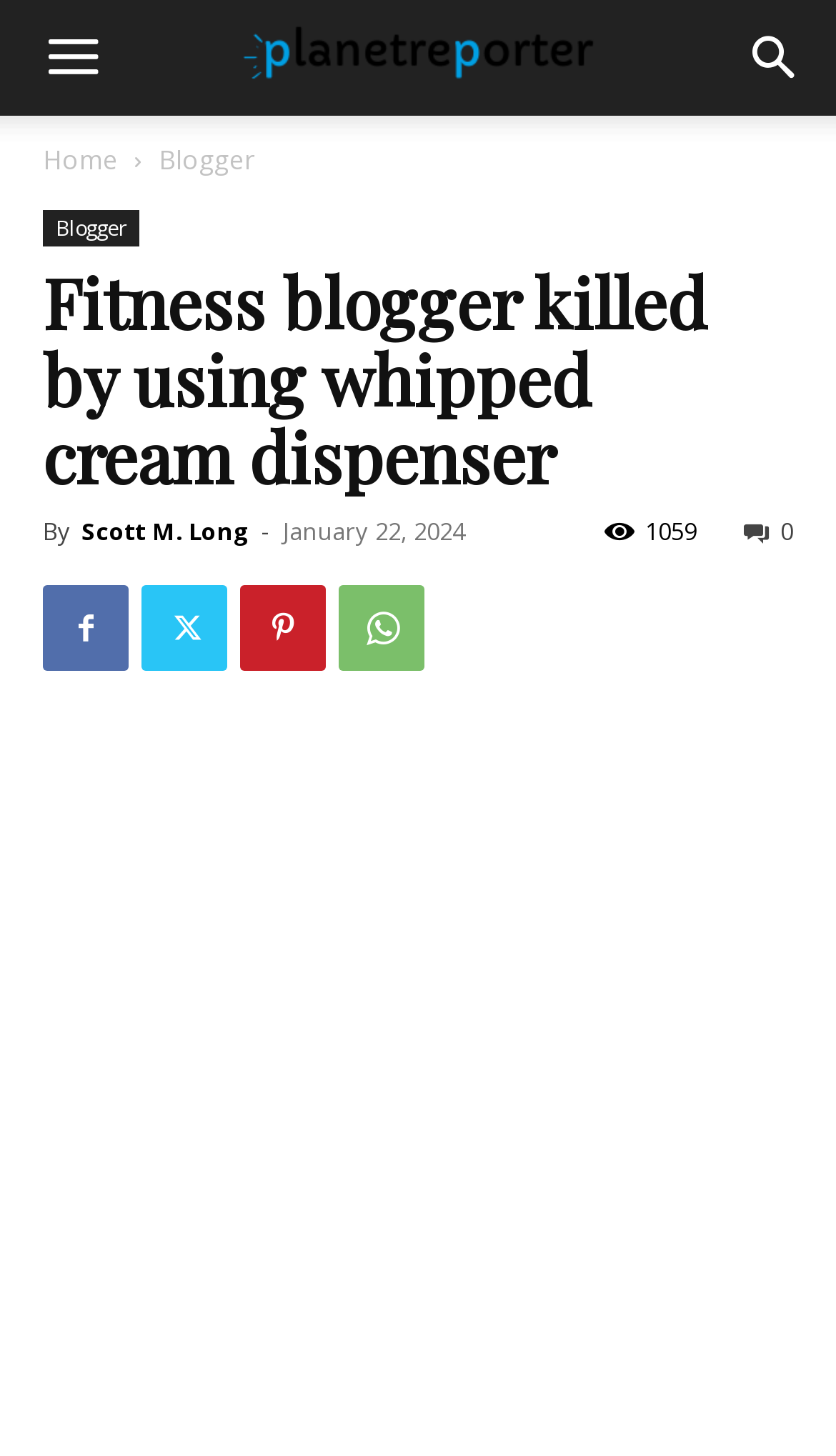What is the main heading of this webpage? Please extract and provide it.

Fitness blogger killed by using whipped cream dispenser